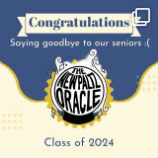What is the sentiment expressed in the message?
Carefully examine the image and provide a detailed answer to the question.

The caption states that the message 'Saying goodbye to our seniors :(' showcases the bittersweet sentiment of farewell, which suggests that the sentiment is a mix of happiness and sadness.